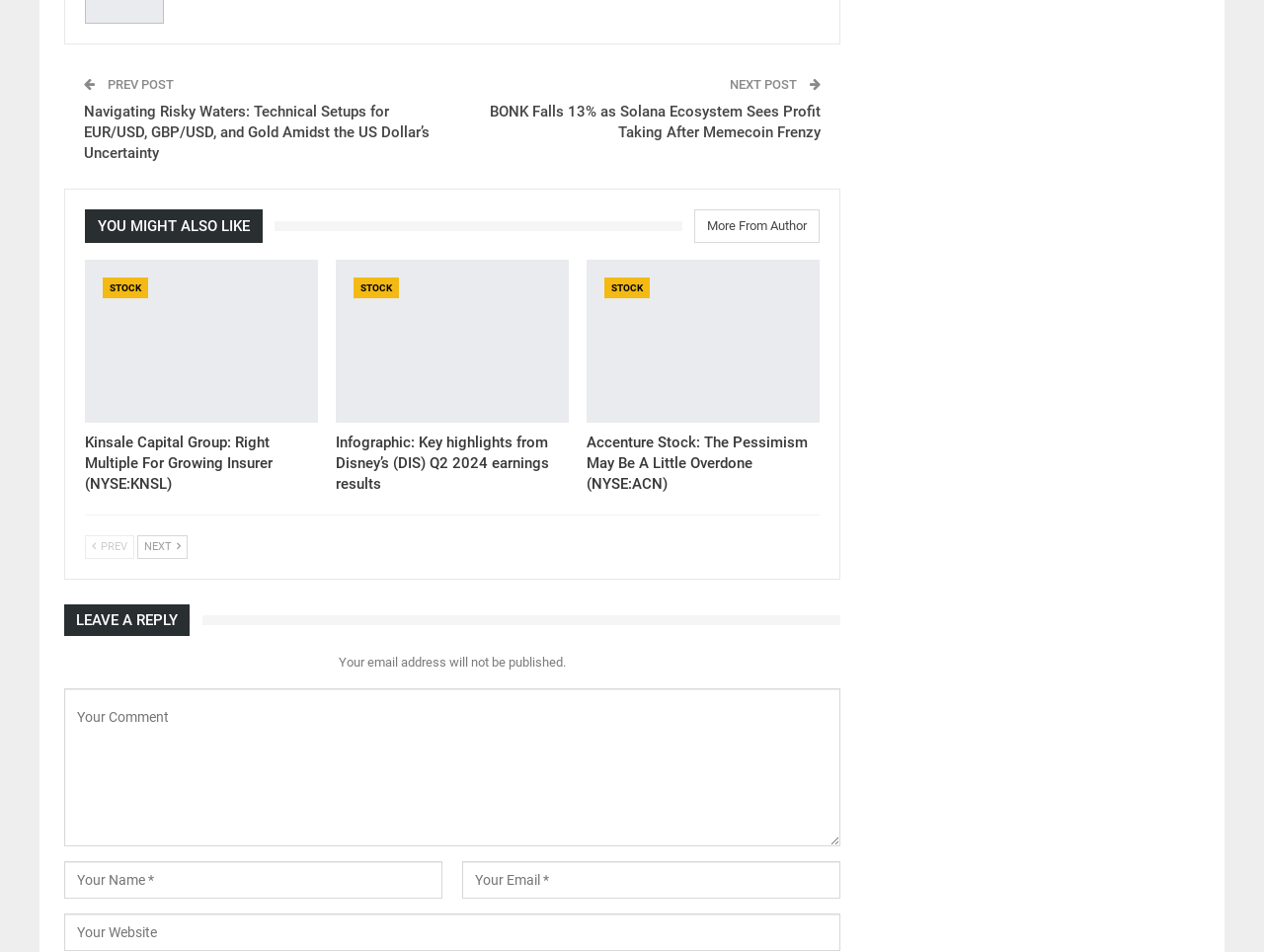Calculate the bounding box coordinates for the UI element based on the following description: "name="author" placeholder="Your Name *"". Ensure the coordinates are four float numbers between 0 and 1, i.e., [left, top, right, bottom].

[0.051, 0.905, 0.35, 0.944]